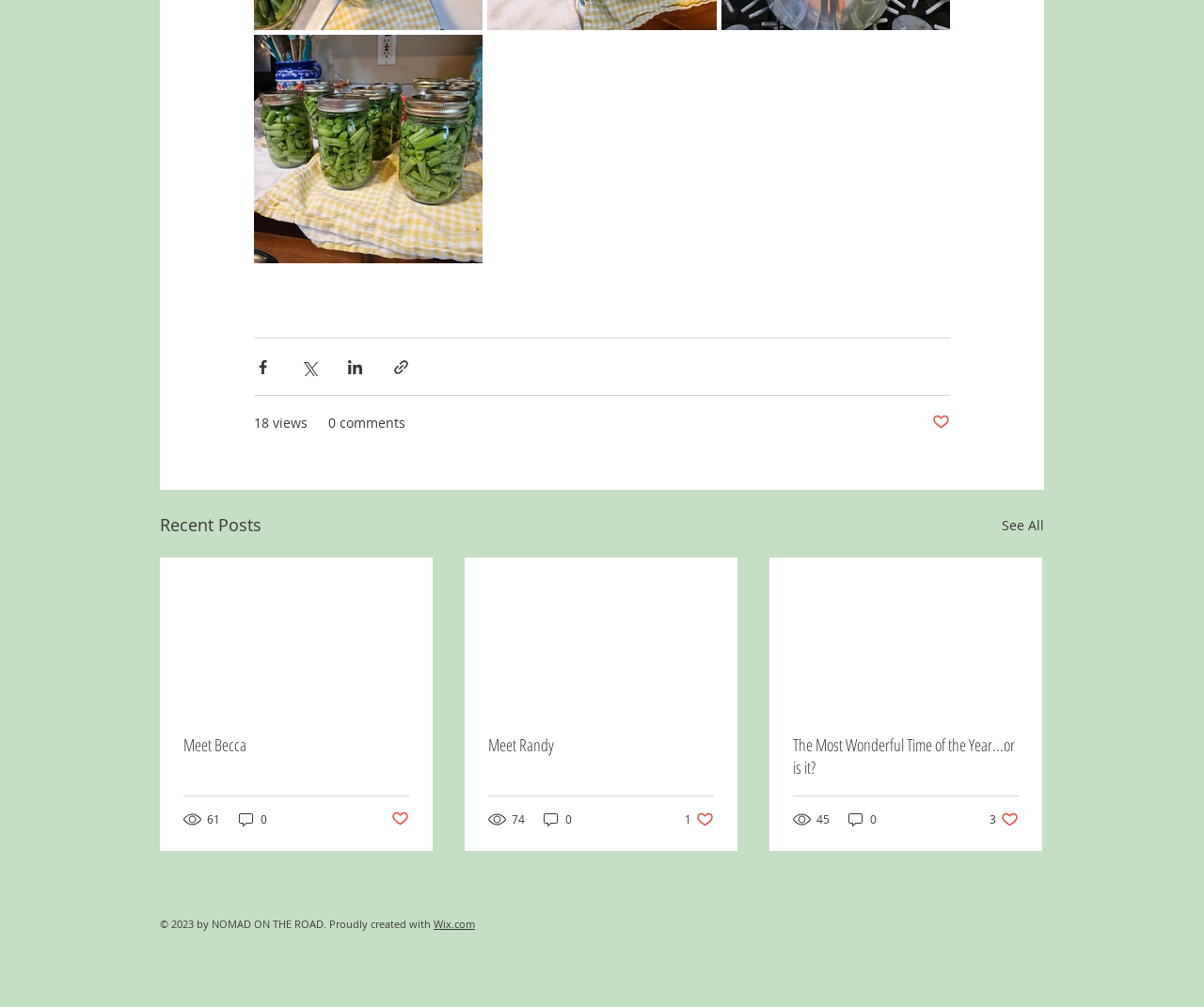Identify the bounding box coordinates for the UI element mentioned here: "Scroll to Top". Provide the coordinates as four float values between 0 and 1, i.e., [left, top, right, bottom].

None